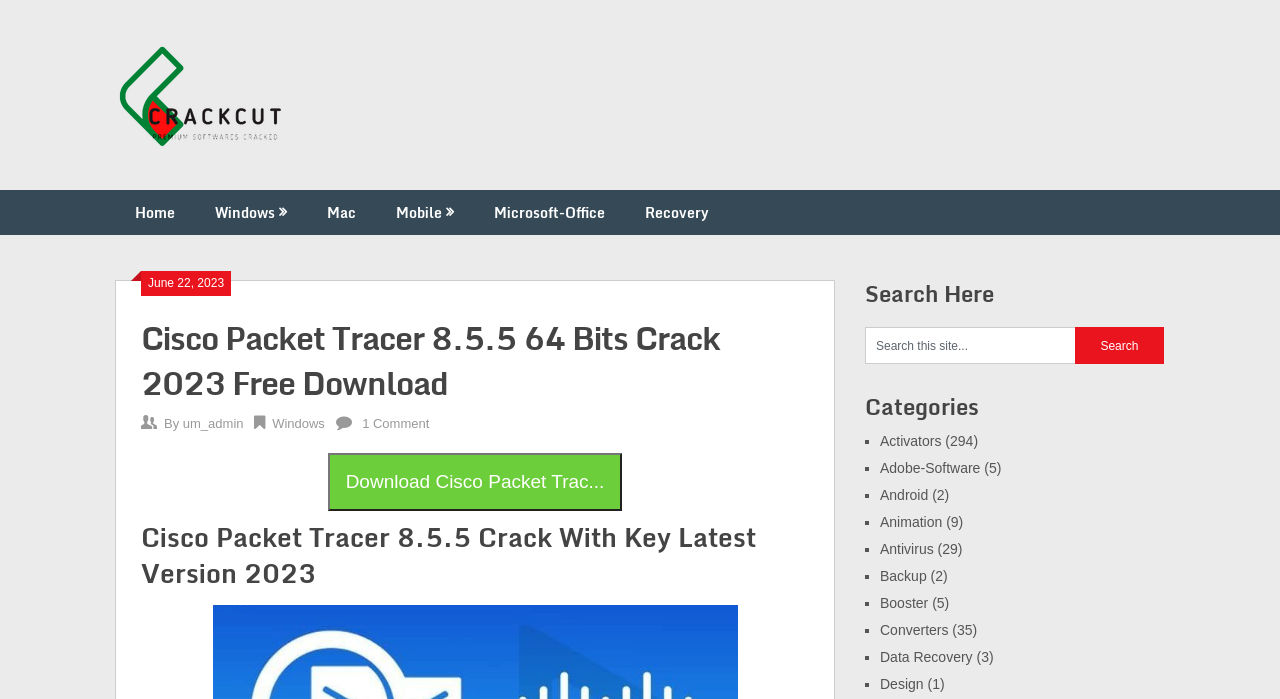Highlight the bounding box coordinates of the region I should click on to meet the following instruction: "Go to the home page".

None